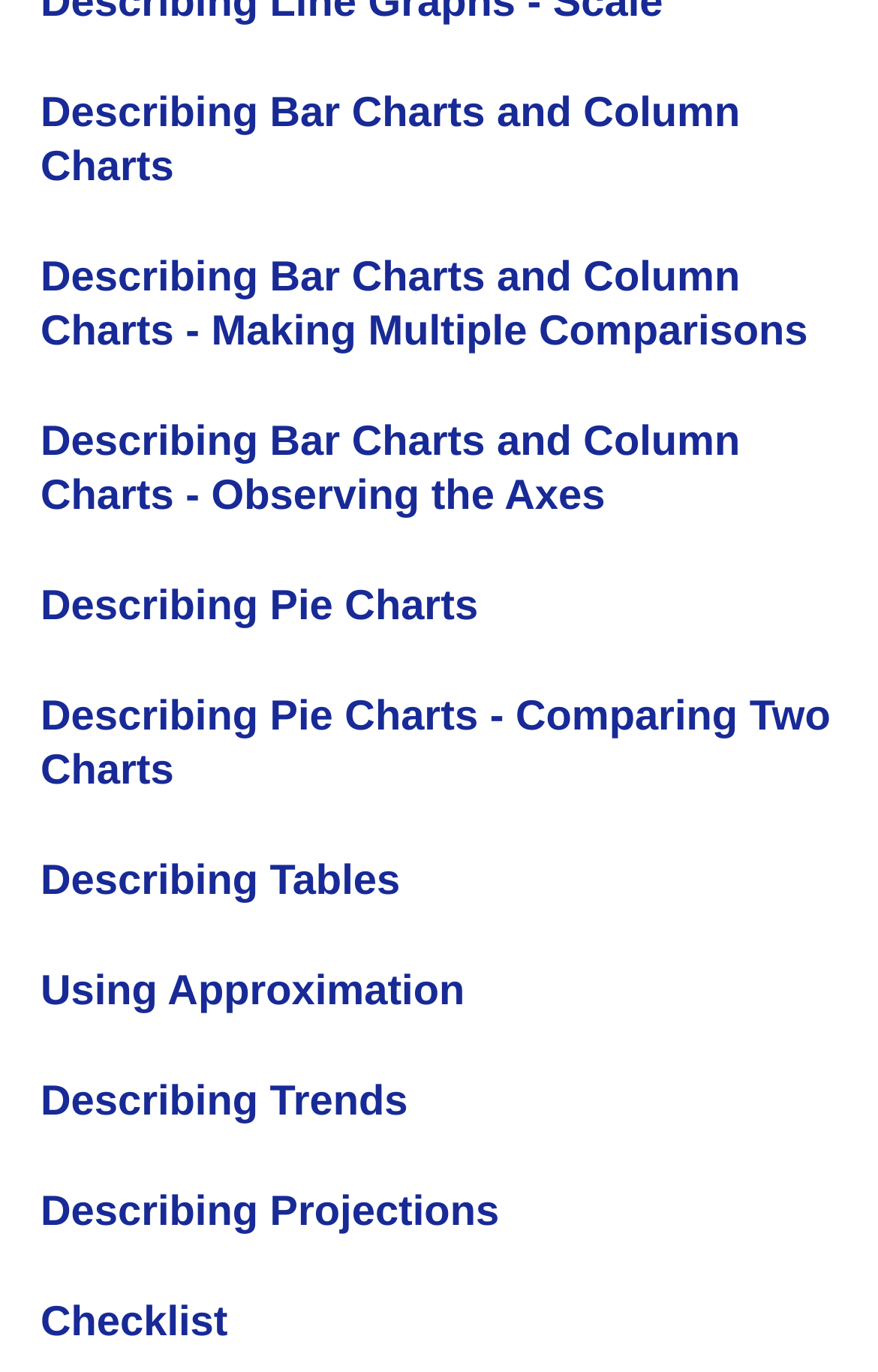How many chart types are described?
Using the image as a reference, give a one-word or short phrase answer.

3